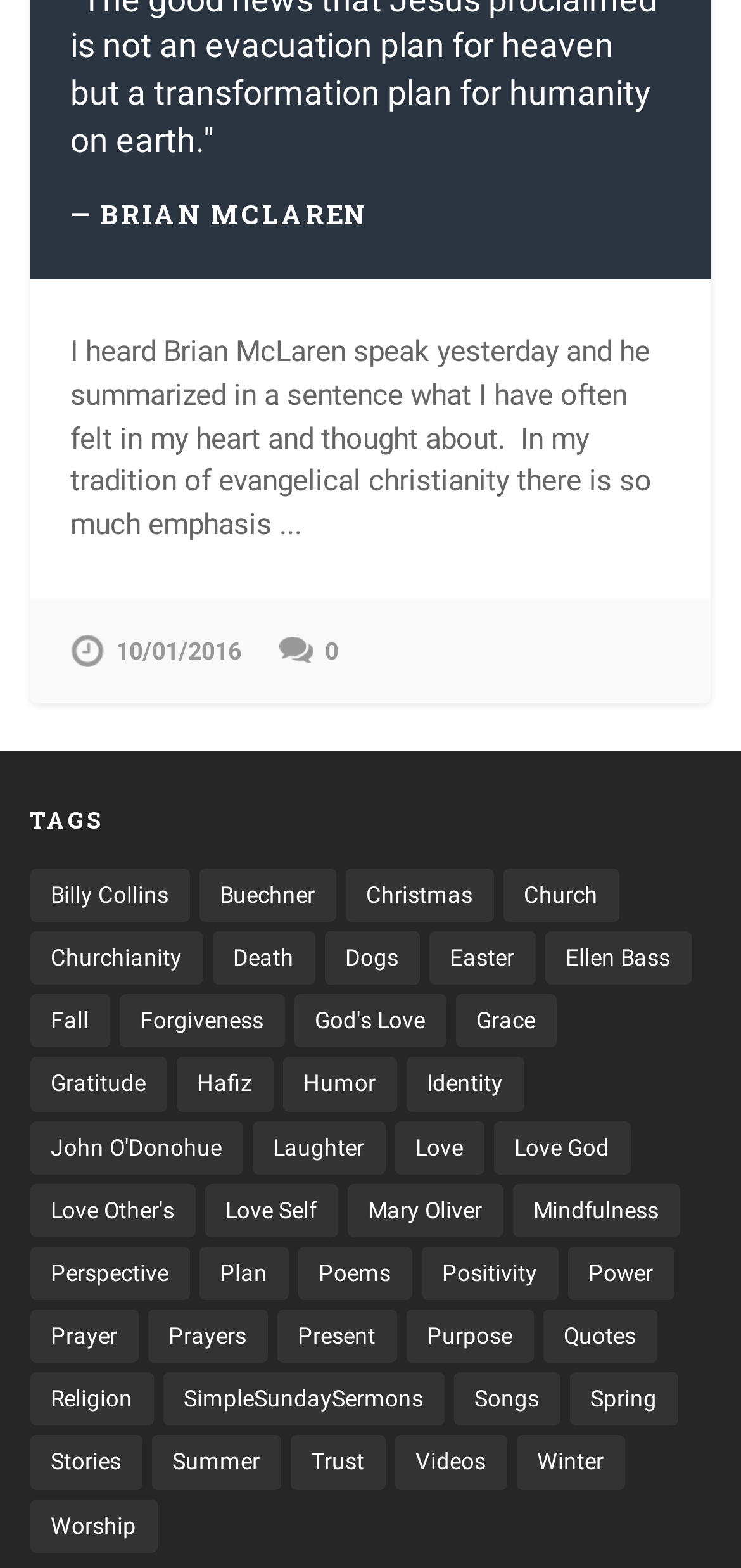Please answer the following question using a single word or phrase: 
What is the date mentioned in the second paragraph?

10/01/2016